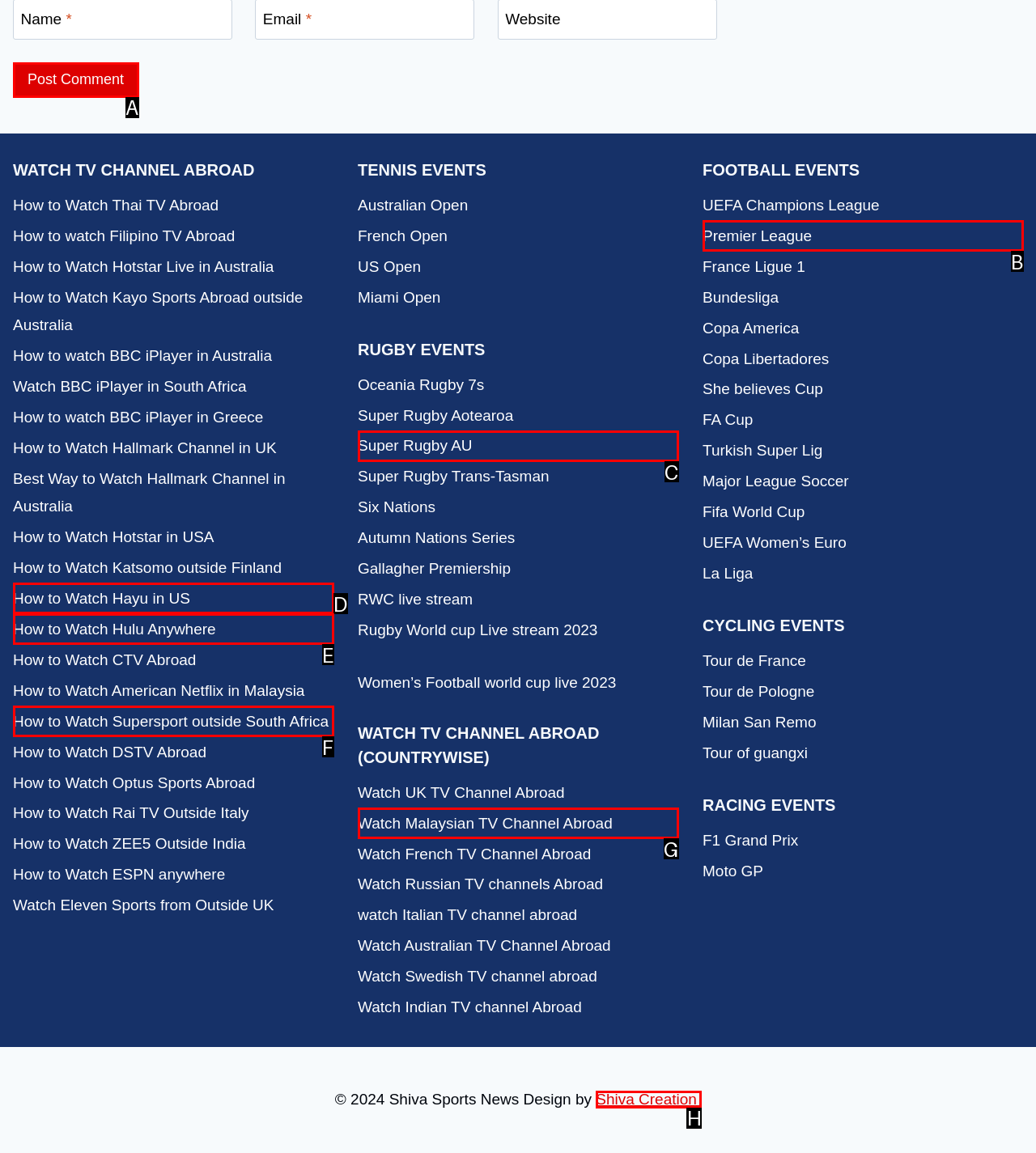Select the appropriate HTML element to click on to finish the task: Search for something.
Answer with the letter corresponding to the selected option.

None